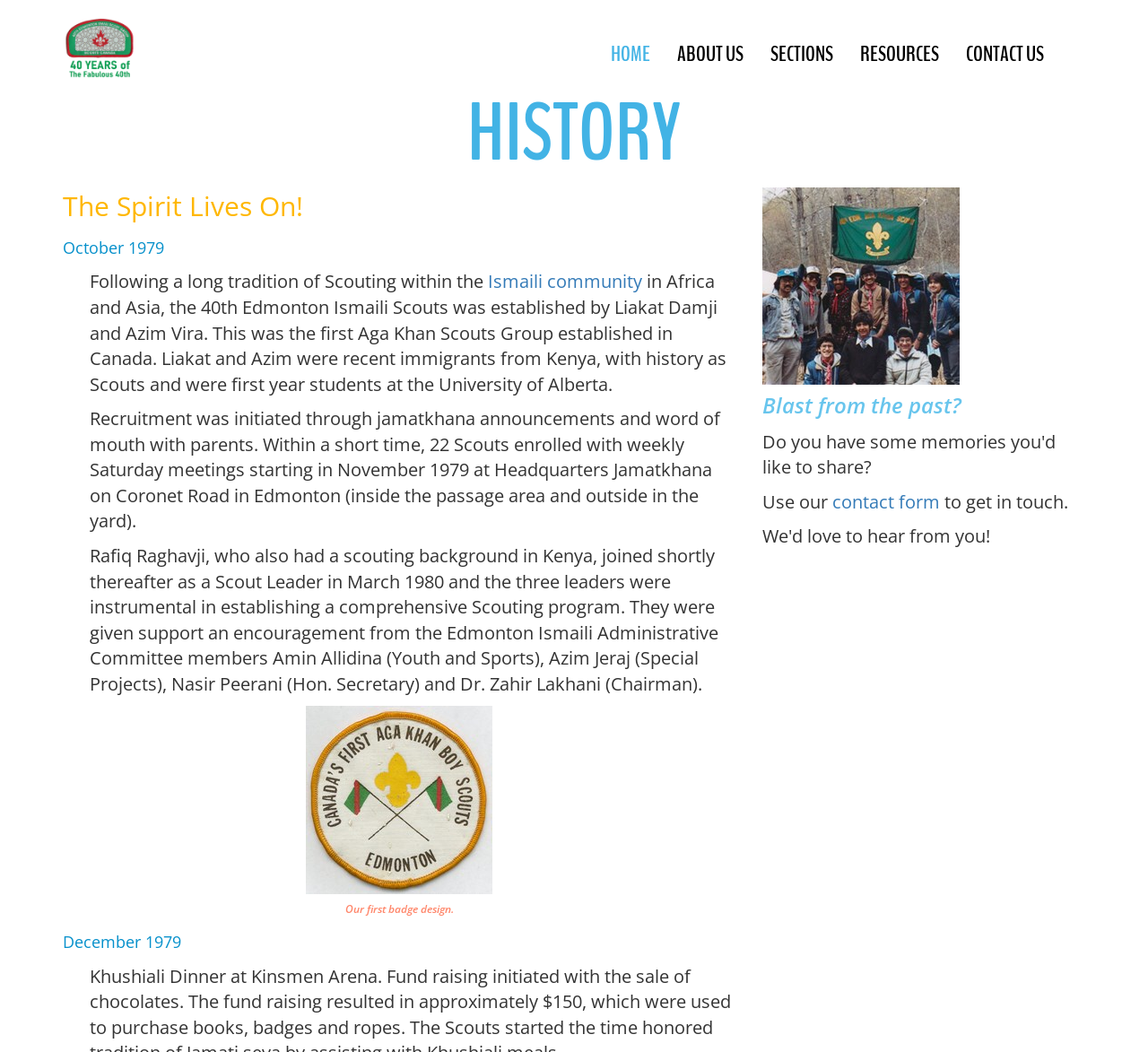Could you highlight the region that needs to be clicked to execute the instruction: "Get in touch using the contact form"?

[0.725, 0.465, 0.819, 0.488]